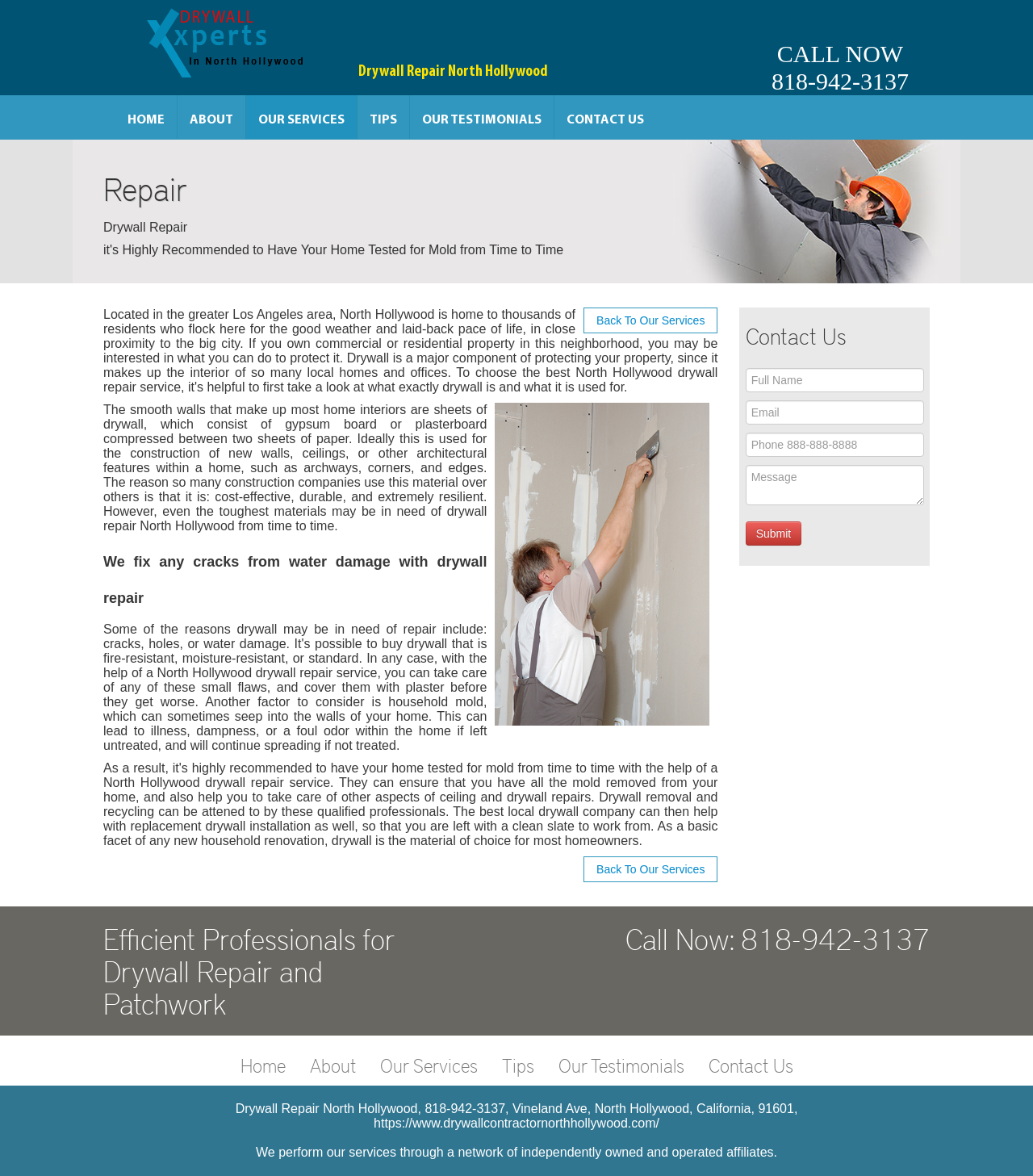Elaborate on the information and visuals displayed on the webpage.

This webpage is about drywall repair services in North Hollywood, California. At the top, there is a logo with the text "Drywall Repair North Hollywood" and an image with the same text. Below the logo, there is a navigation menu with links to "HOME", "ABOUT", "OUR SERVICES", "TIPS", "OUR TESTIMONIALS", and "CONTACT US".

On the left side, there is a large image of a person repairing a wall, with a heading "Repair" above it. Below the image, there is a paragraph of text explaining what drywall is and its uses. The text describes drywall as a cost-effective, durable, and resilient material used for constructing new walls, ceilings, and other architectural features.

To the right of the image, there is a section with a heading "We fix any cracks from water damage with drywall repair". Below this heading, there is a link to "Back To Our Services". Further down, there is a contact form with fields for "Full Name", "Email", "Phone", and "Message", along with a "Submit" button.

At the bottom of the page, there are two headings: "Efficient Professionals for Drywall Repair and Patchwork" and "Call Now: 818-942-3137". Below these headings, there is a second navigation menu with links to "Home", "About", "Our Services", "Tips", "Our Testimonials", and "Contact Us". Finally, there is a footer section with the company's address, phone number, and website URL, as well as a disclaimer about their services being performed through a network of independently owned and operated affiliates.